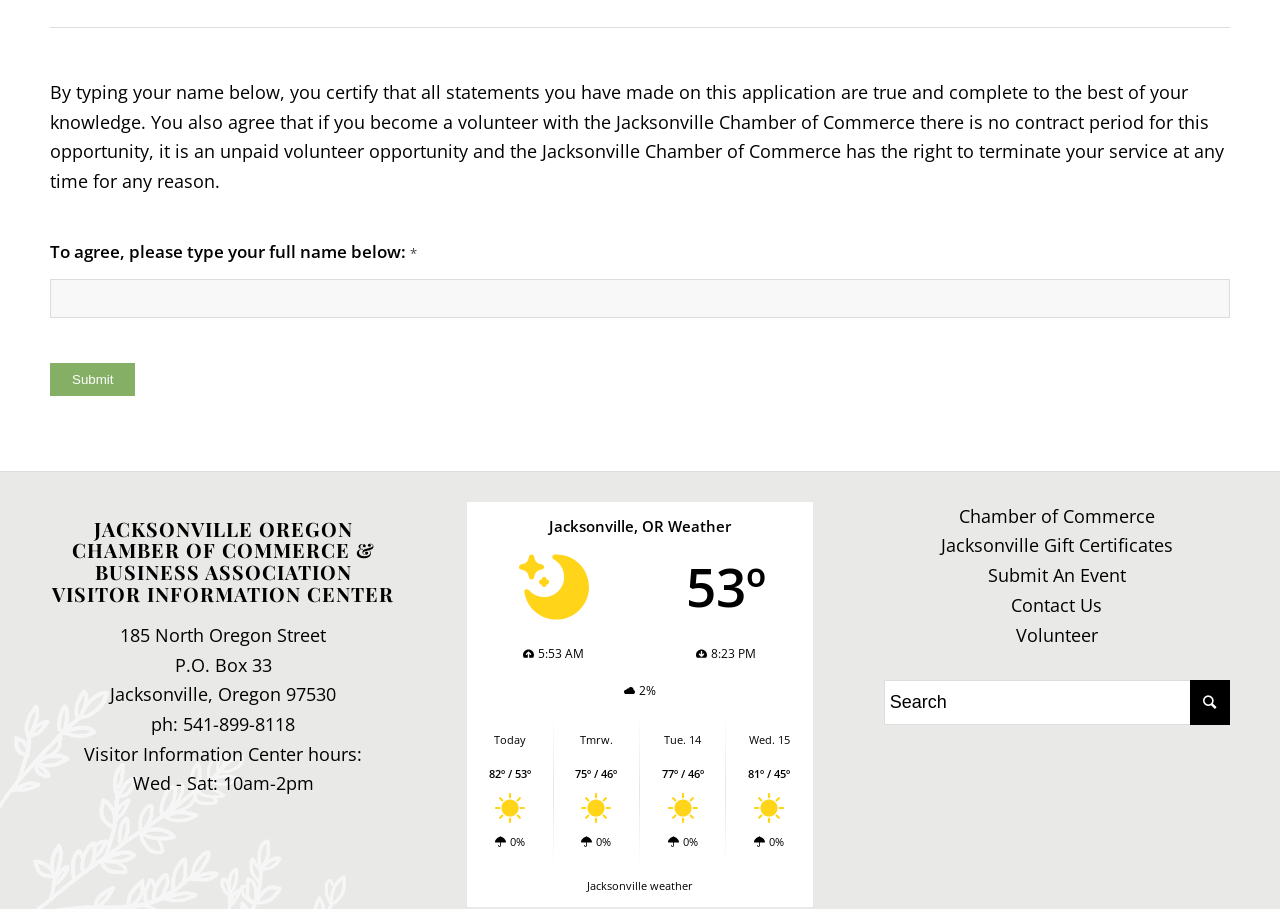Pinpoint the bounding box coordinates of the clickable element needed to complete the instruction: "search for something". The coordinates should be provided as four float numbers between 0 and 1: [left, top, right, bottom].

[0.691, 0.748, 0.961, 0.798]